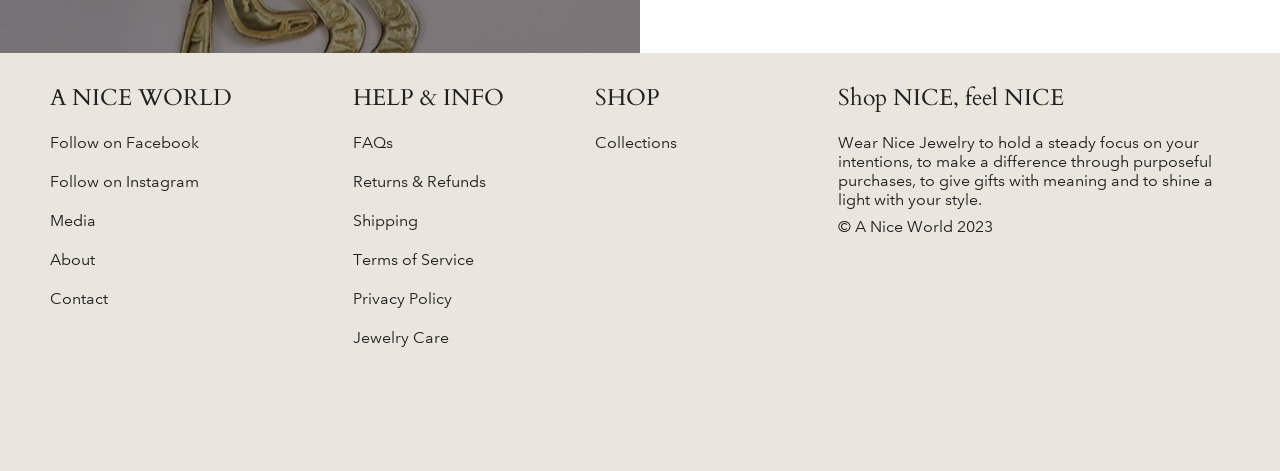Analyze the image and answer the question with as much detail as possible: 
What social media platforms can users follow the website on?

The links 'Follow on Facebook' and 'Follow on Instagram' are located at the top of the webpage, suggesting that users can follow the website on these two social media platforms.